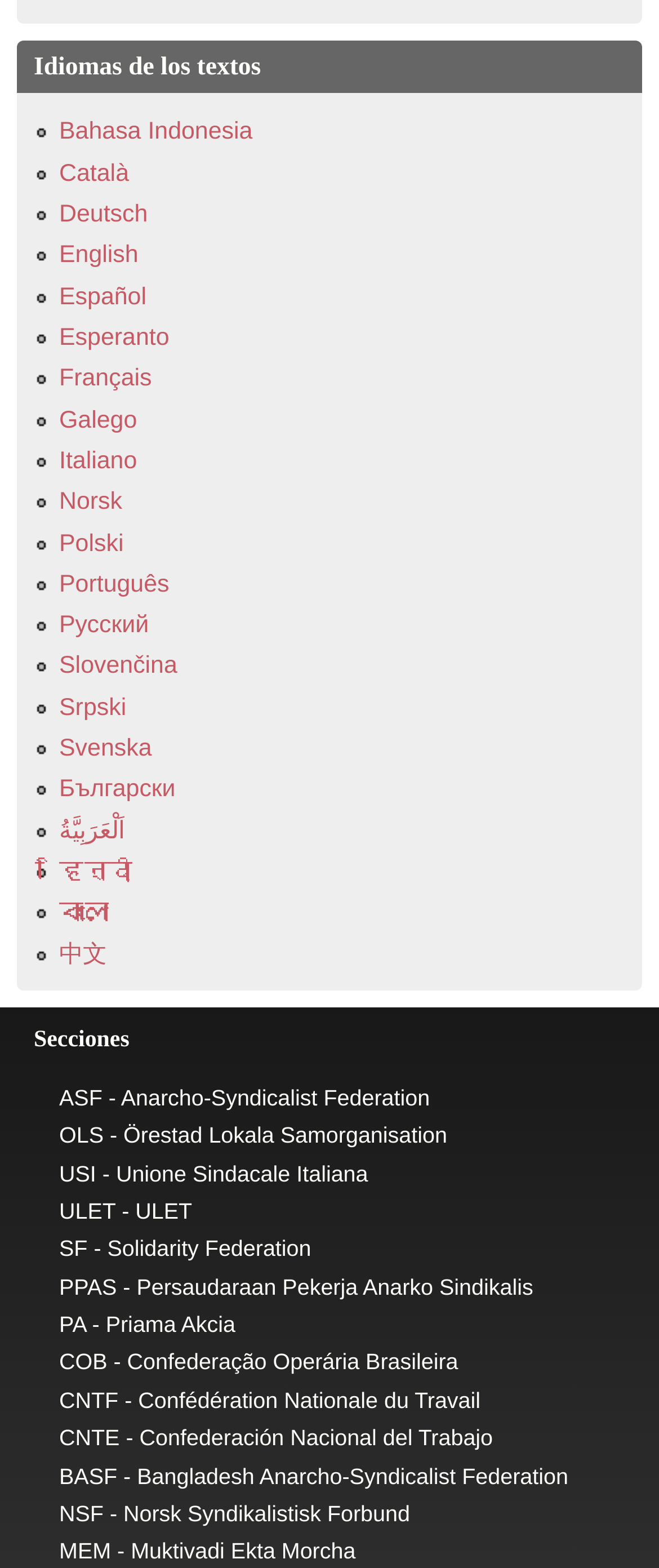Please respond to the question using a single word or phrase:
What is the second section on this webpage?

Secciones